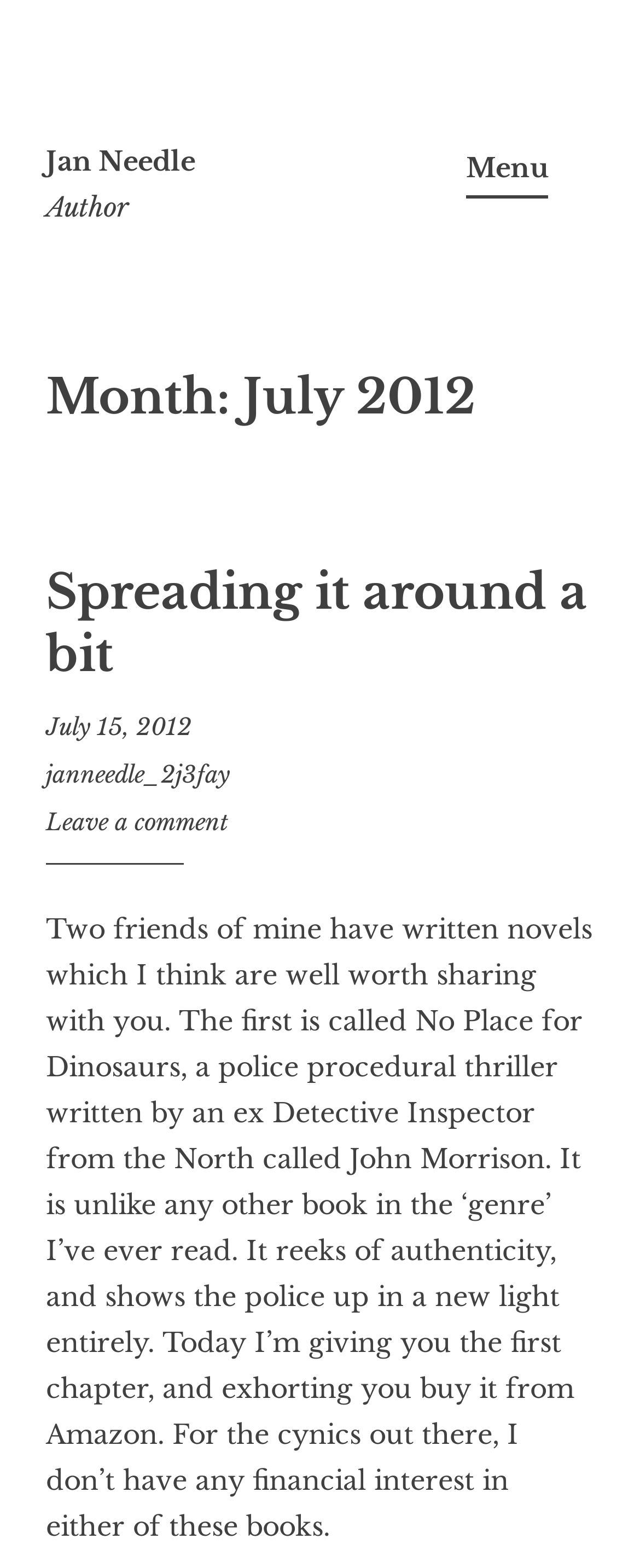Find the bounding box coordinates for the HTML element specified by: "Jan Needle".

[0.072, 0.092, 0.305, 0.113]